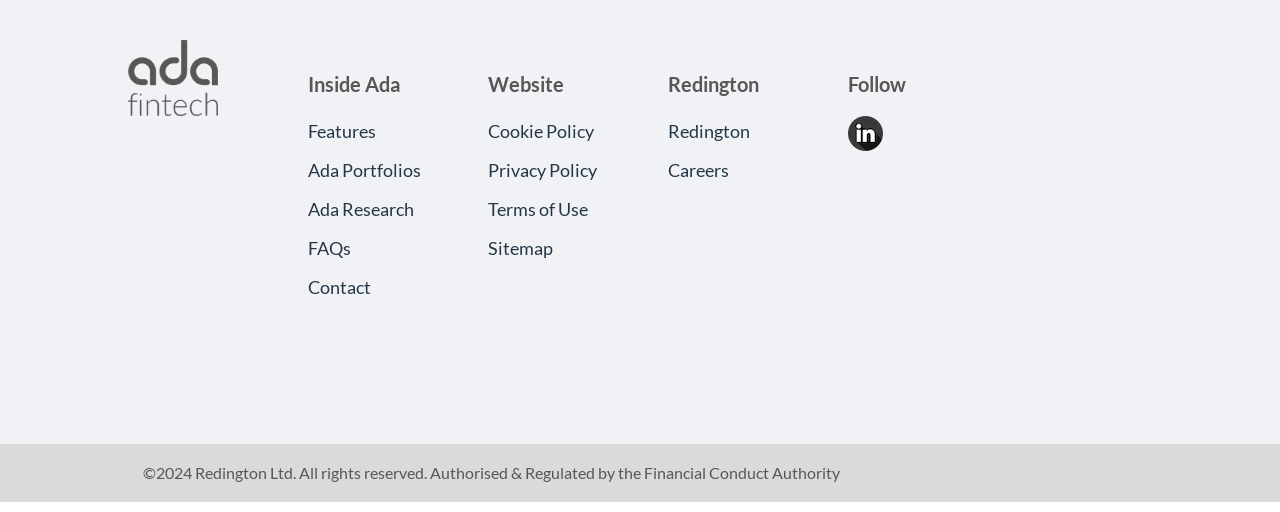Indicate the bounding box coordinates of the element that needs to be clicked to satisfy the following instruction: "Go to Contact". The coordinates should be four float numbers between 0 and 1, i.e., [left, top, right, bottom].

[0.241, 0.54, 0.29, 0.583]